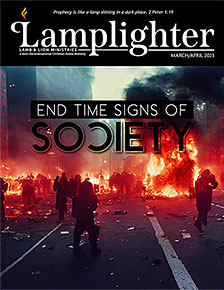What is the theme of the March/April 2023 issue?
Respond to the question with a well-detailed and thorough answer.

The title 'END TIME SIGNS OF SOCIETY' is prominently displayed on the cover, which indicates that the theme of the March/April 2023 issue is related to end-time signs of society.